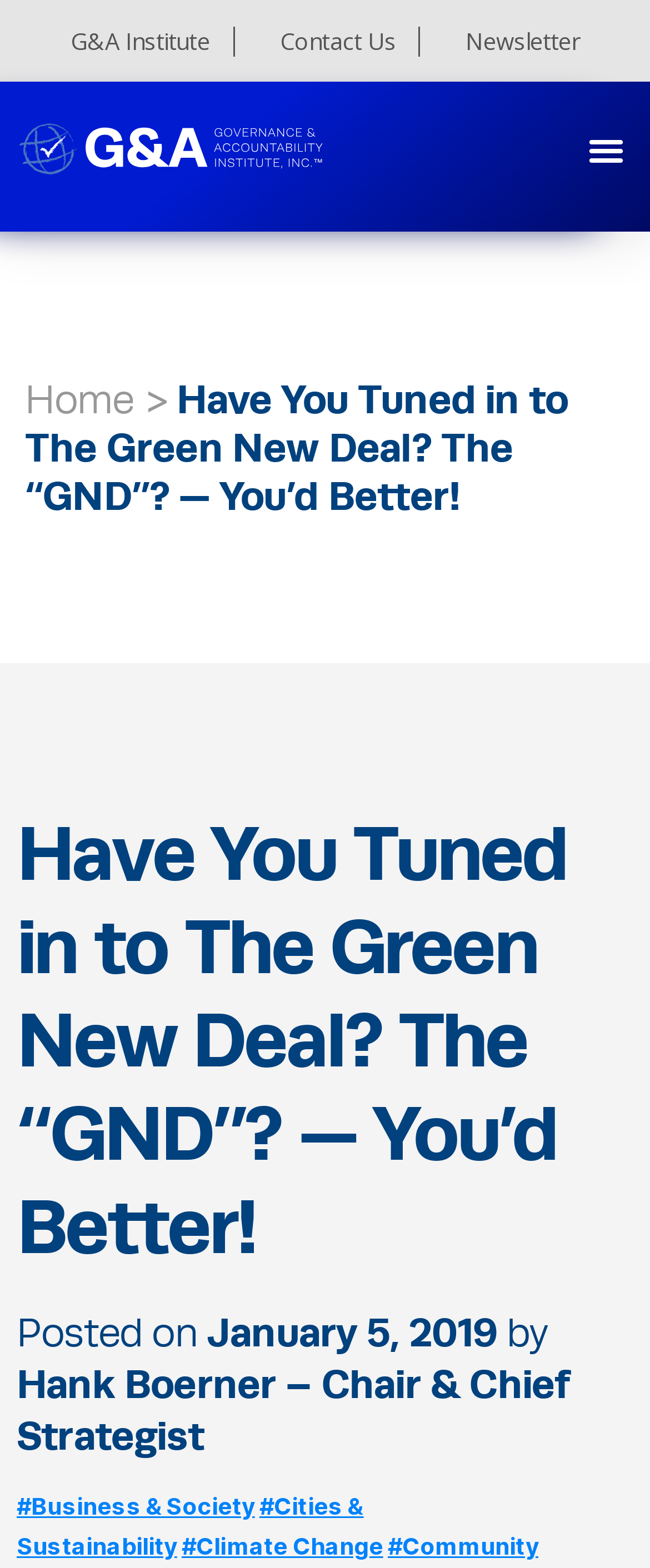What is the purpose of the button on the top right?
Please provide a full and detailed response to the question.

The question is asking for the purpose of the button on the top right. By looking at the button with the text 'Menu Toggle', we can infer that it is used to toggle the menu.